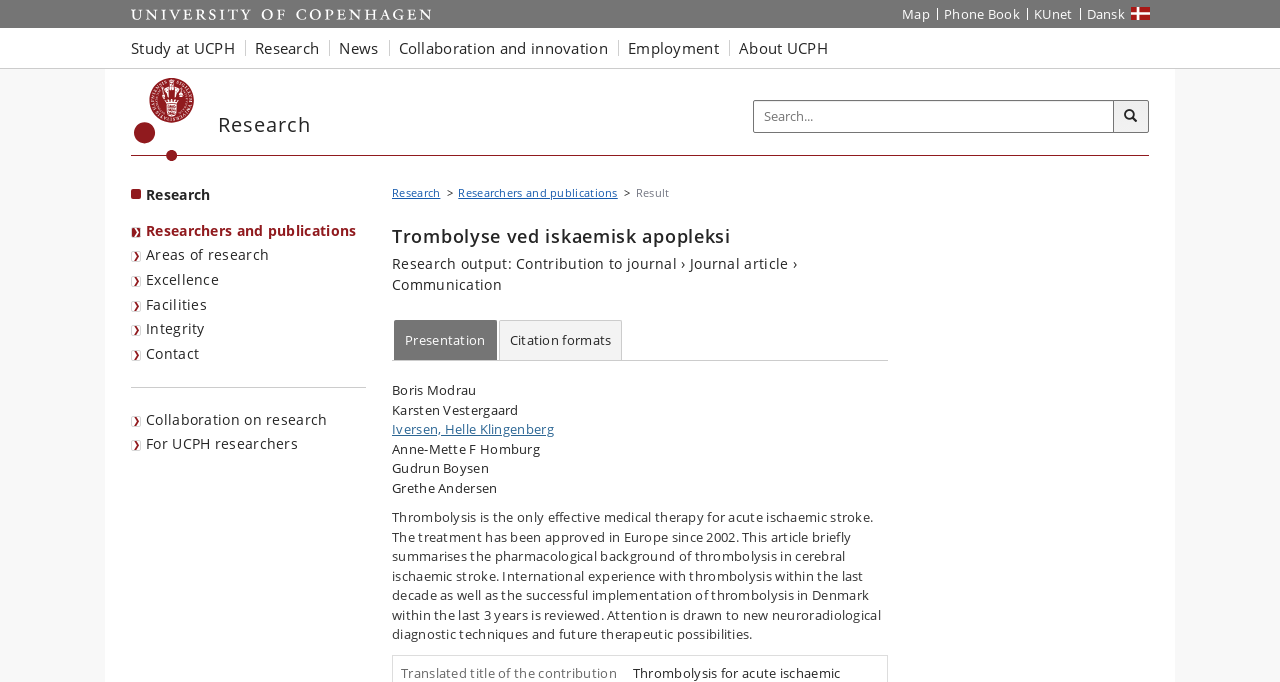Please identify the bounding box coordinates of the element I need to click to follow this instruction: "Read the article about Thrombolysis".

[0.306, 0.745, 0.688, 0.943]